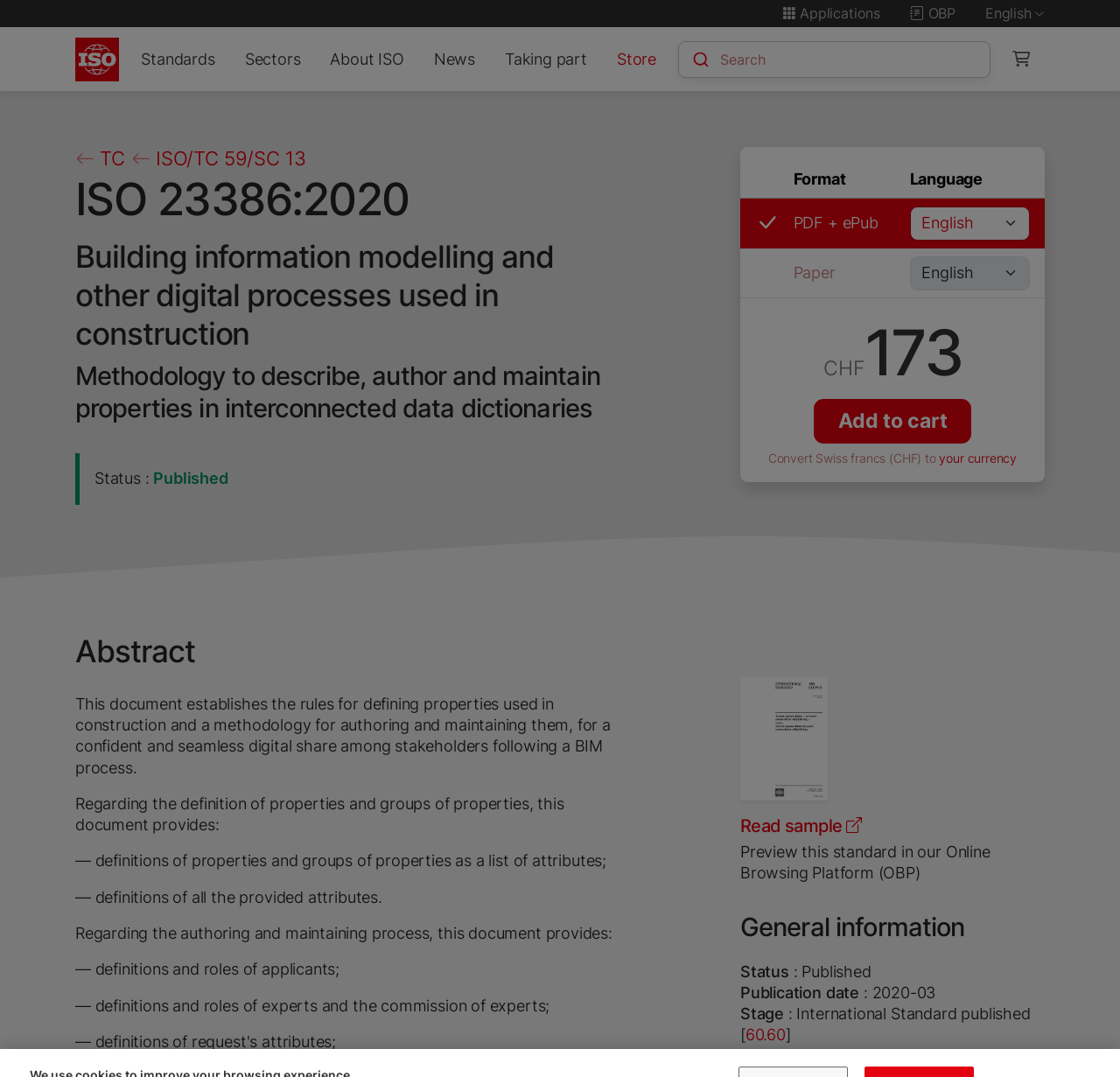Carefully examine the image and provide an in-depth answer to the question: What is the publication date of the standard?

I found the answer by looking at the 'General information' section, which says 'Publication date : 2020-03'.